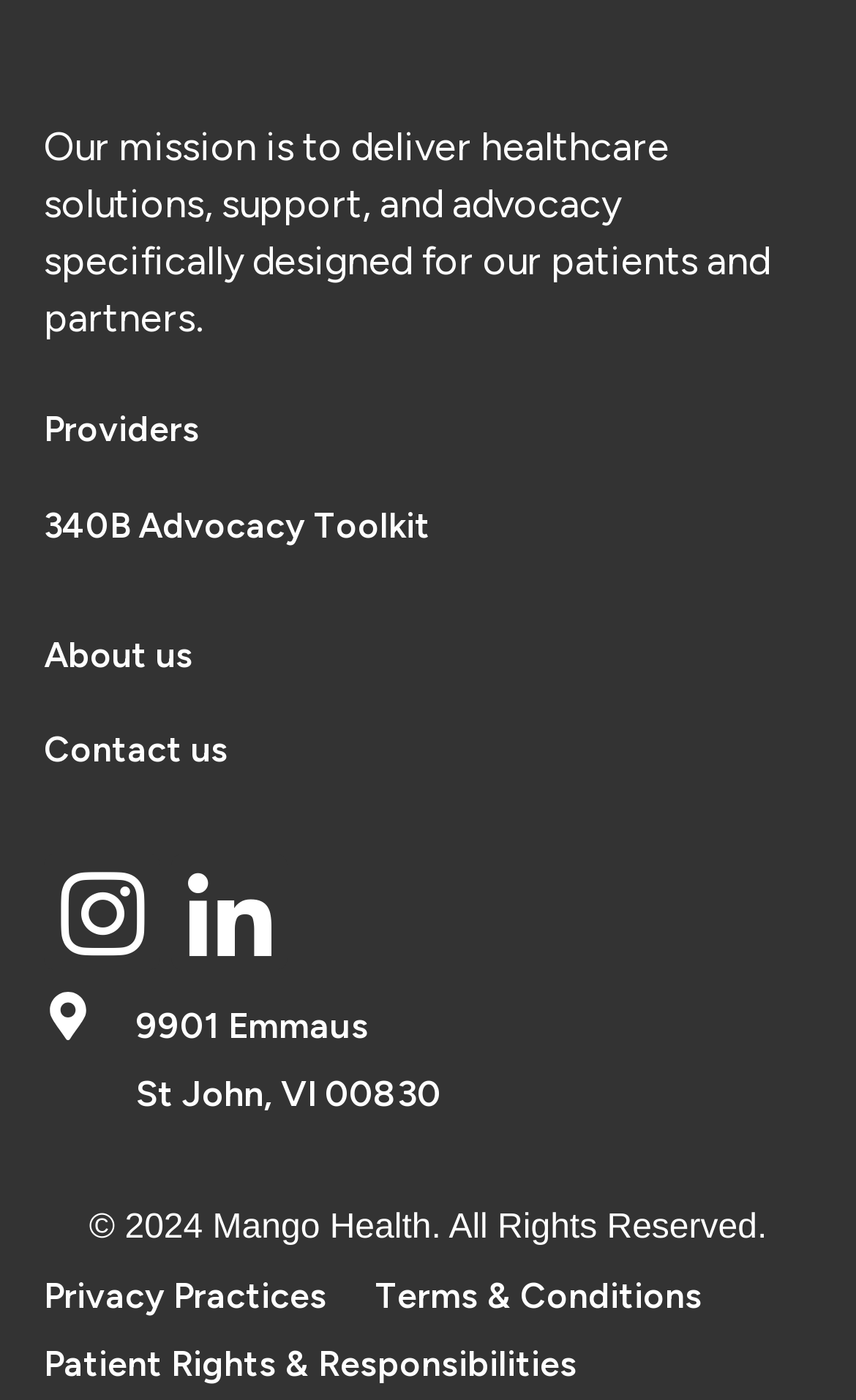Provide the bounding box for the UI element matching this description: "Patient Rights & Responsibilities".

[0.051, 0.951, 0.731, 0.997]